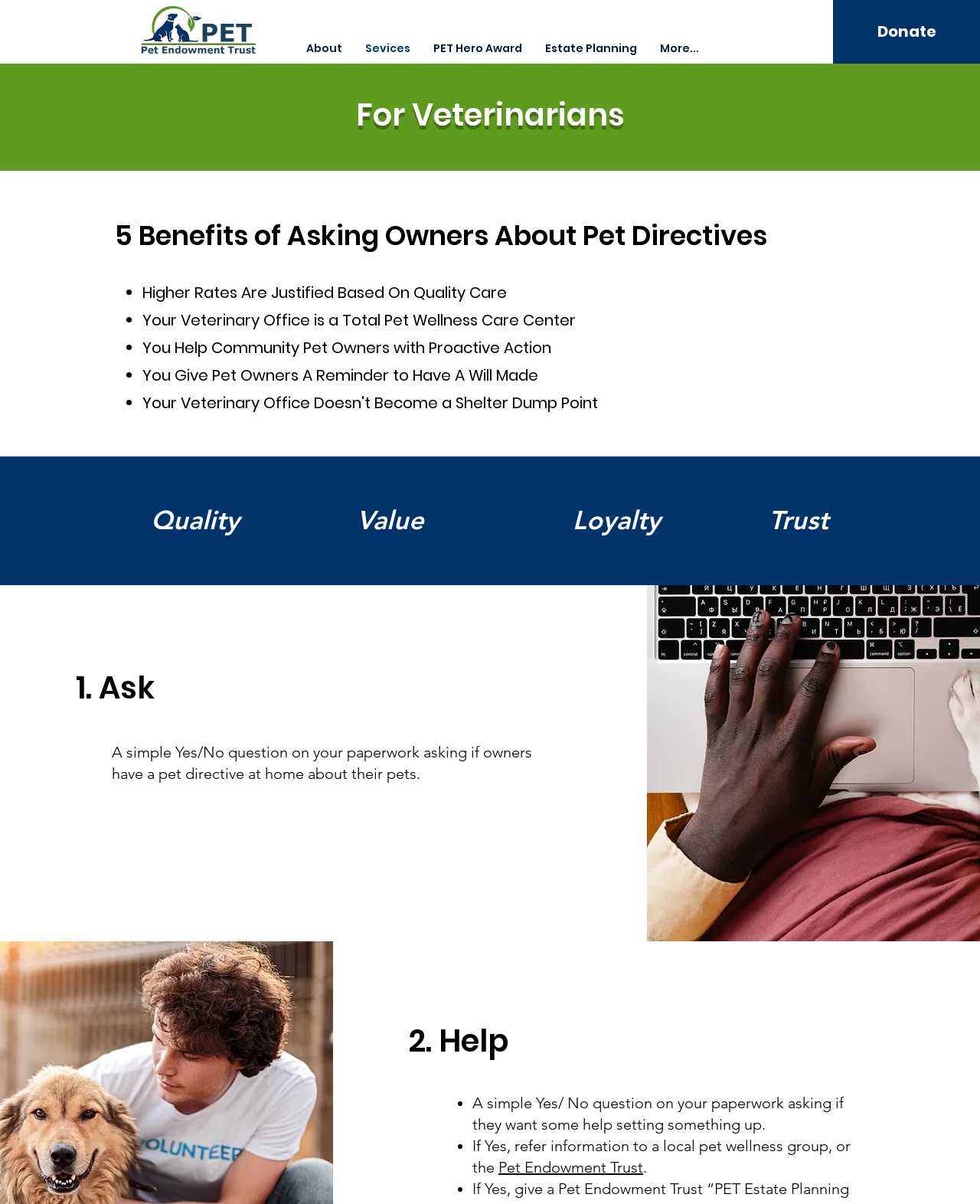What is the purpose of asking a simple Yes/No question on paperwork?
Use the information from the screenshot to give a comprehensive response to the question.

The purpose of asking a simple Yes/No question on paperwork is to ask pet owners if they have a pet directive at home about their pets. This is described in the section '1. Ask'.